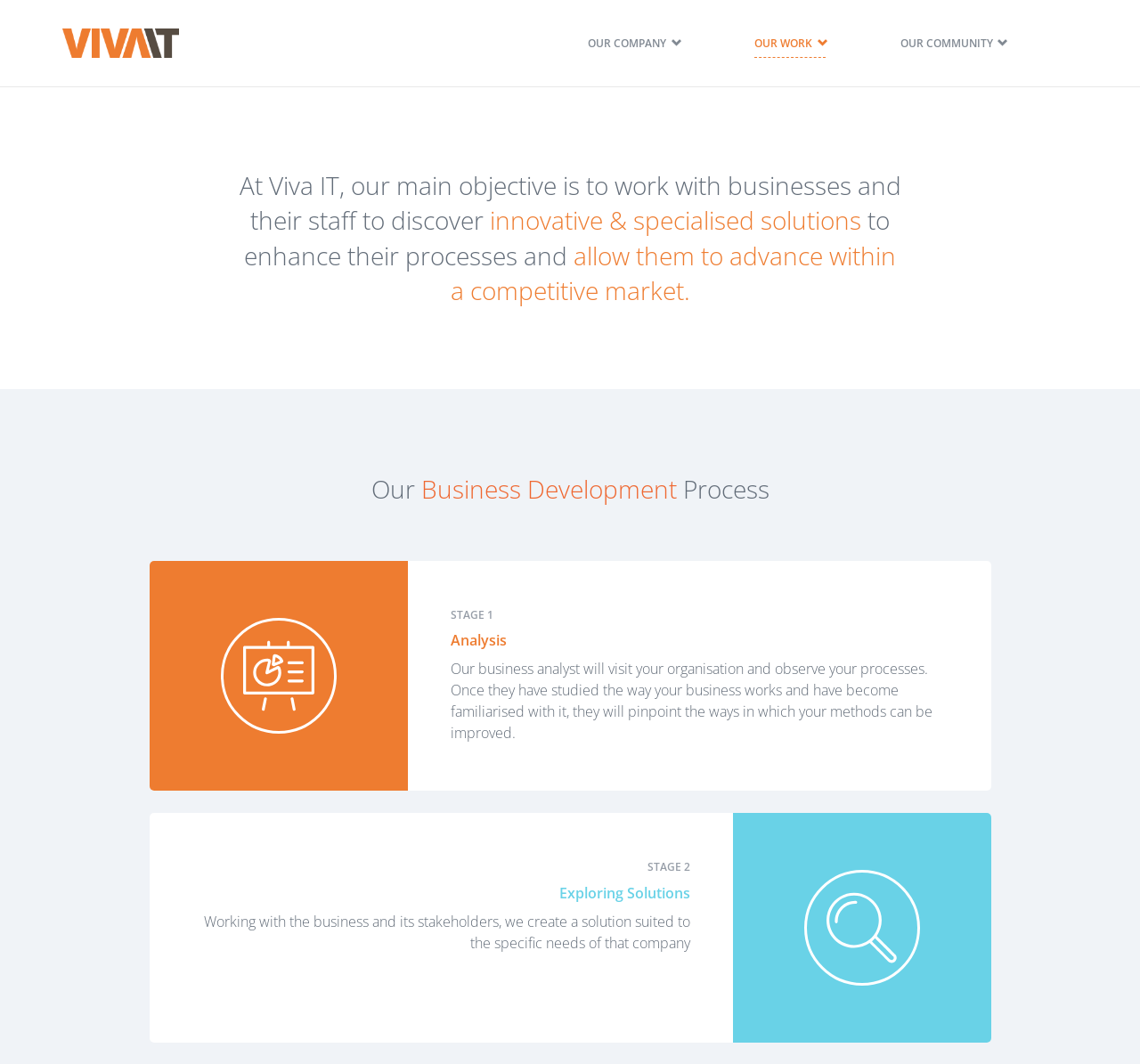Refer to the image and provide an in-depth answer to the question: 
What does the business analyst do in Stage 1?

In Stage 1, Analysis, the business analyst visits the organisation, observes their processes, and studies the way the business works to pinpoint areas for improvement.